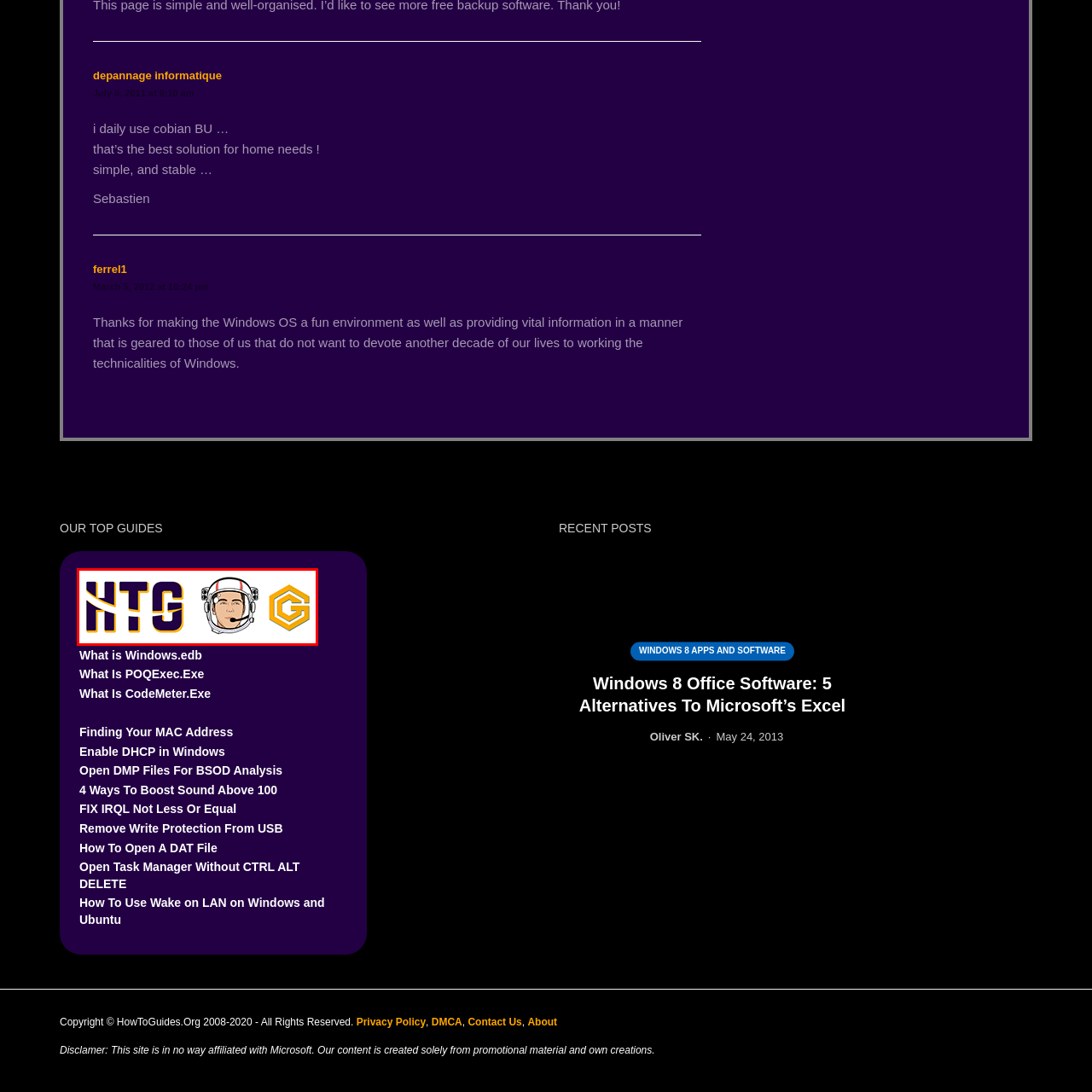What design element is emphasized in the final logo?
Analyze the image within the red frame and provide a concise answer using only one word or a short phrase.

Simplicity and strength